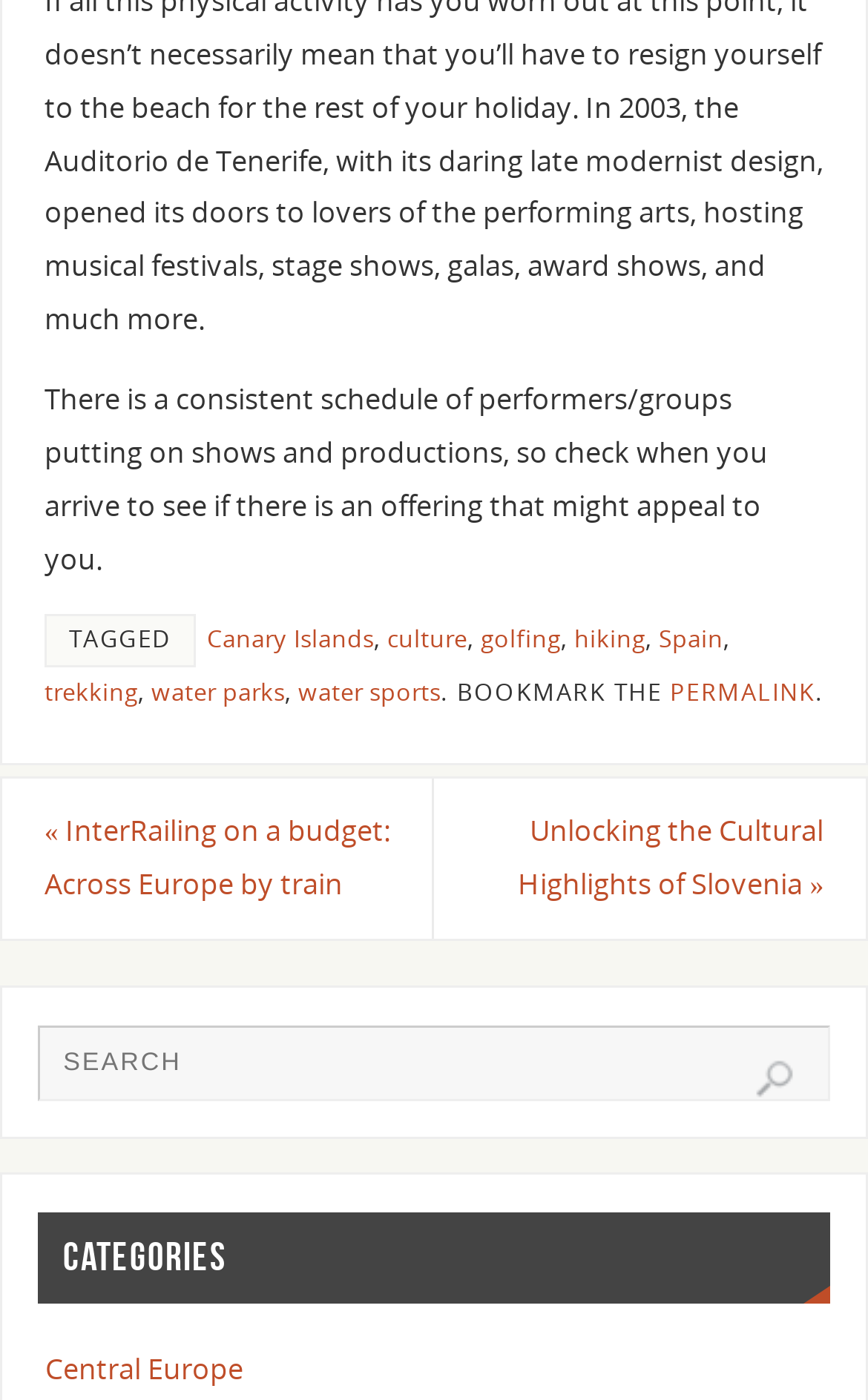What is the category of the link 'Central Europe'?
Give a thorough and detailed response to the question.

The link 'Central Europe' is located under the heading 'CATEGORIES', which suggests that it is a category of content on the webpage.